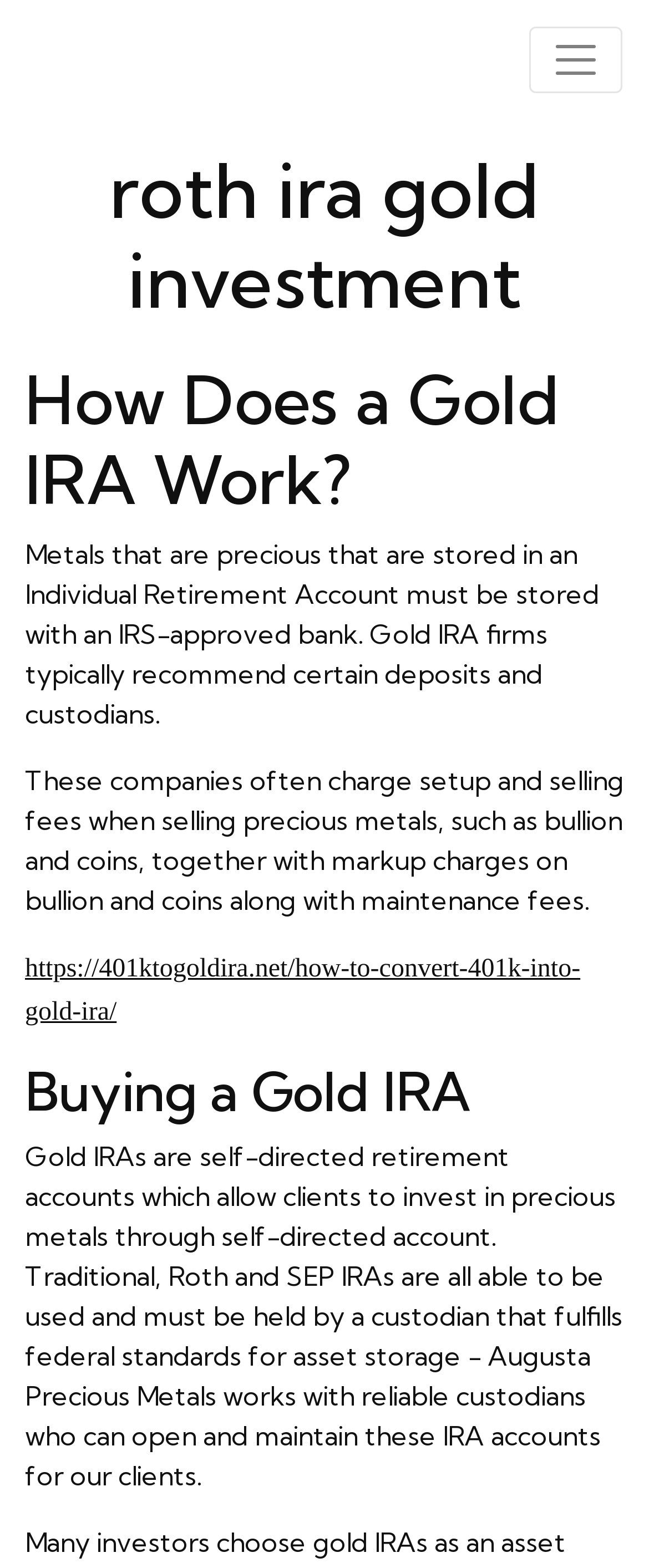Analyze the image and answer the question with as much detail as possible: 
What fees do Gold IRA companies often charge?

According to the webpage, Gold IRA firms typically recommend certain deposits and custodians, and these companies often charge setup and selling fees when selling precious metals, such as bullion and coins, together with markup charges on bullion and coins along with maintenance fees.